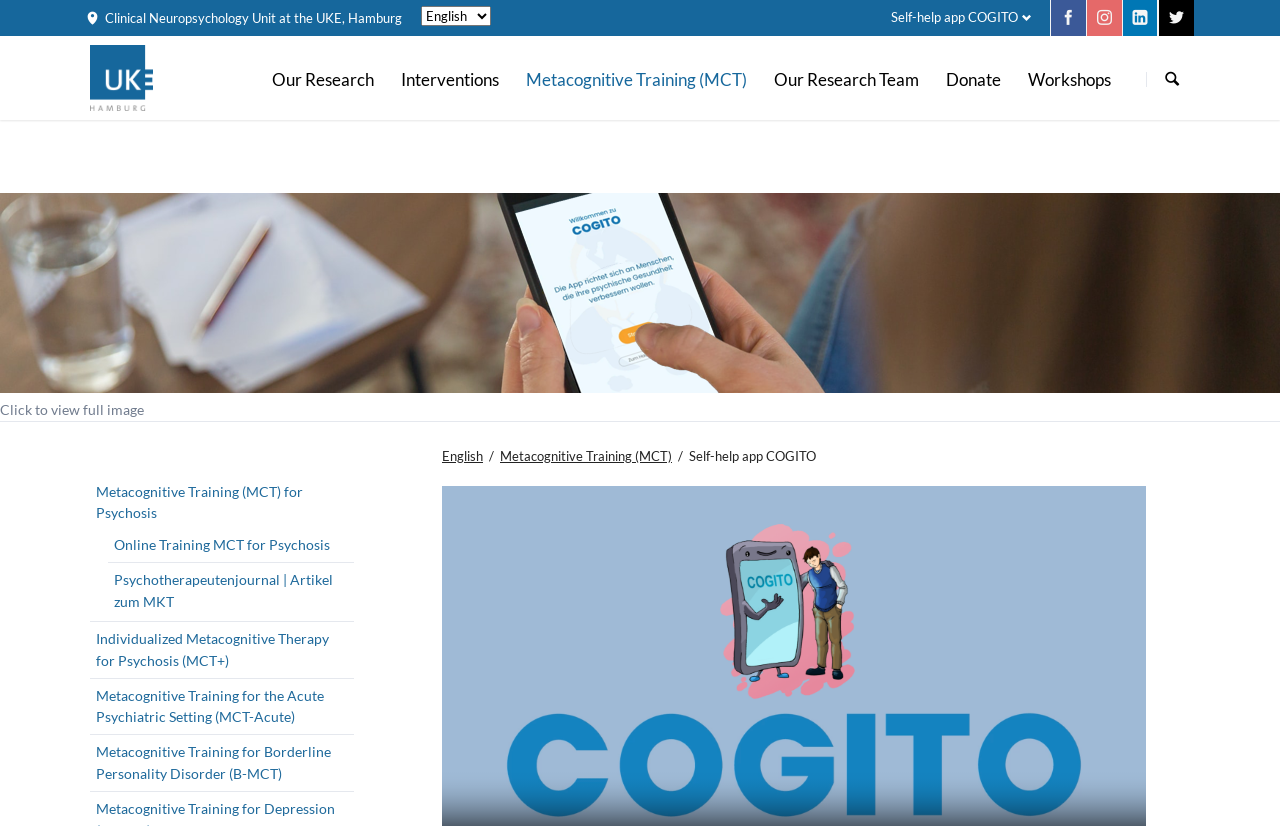What is the name of the research team?
Give a detailed explanation using the information visible in the image.

The name of the research team can be found in the link ' Clinical Neuropsychology Unit at the UKE, Hamburg' with bounding box coordinates [0.067, 0.01, 0.314, 0.034].